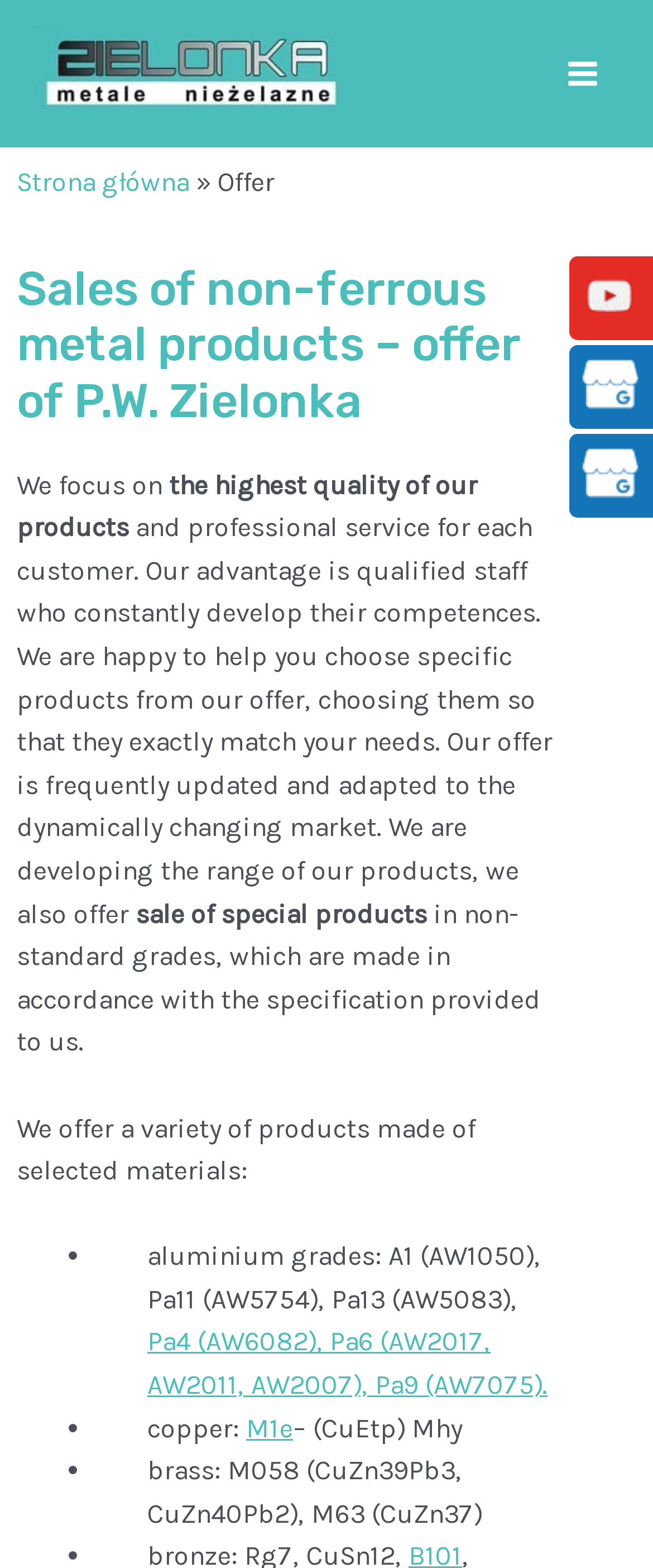Please determine the primary heading and provide its text.

Sales of non-ferrous metal products – offer of P.W. Zielonka